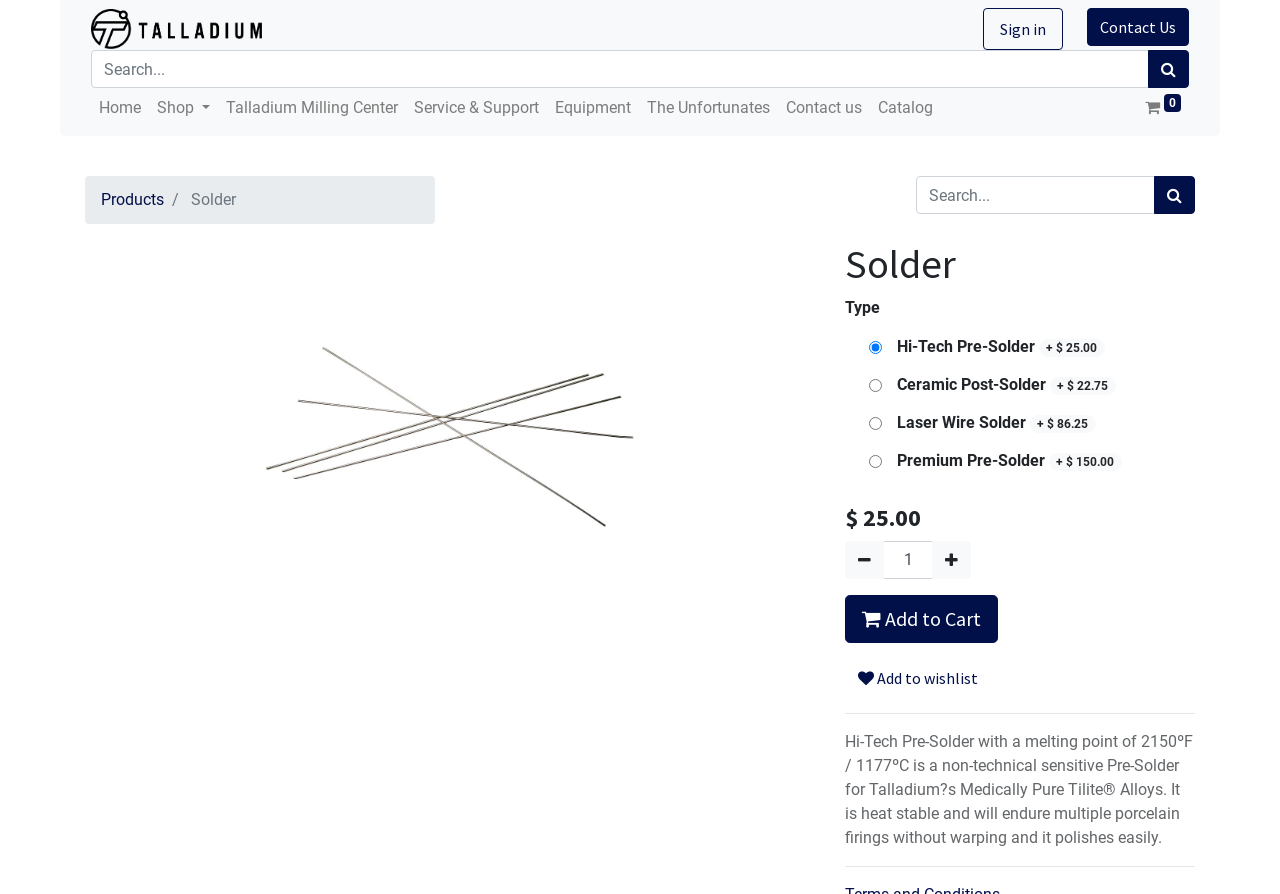What is the melting point of the Hi-Tech Pre-Solder?
Based on the image, answer the question in a detailed manner.

I found a StaticText element with a description that mentions the Hi-Tech Pre-Solder has 'a melting point of 2150ºF / 1177ºC'. This indicates that the melting point of the Hi-Tech Pre-Solder is 2150ºF or 1177ºC.